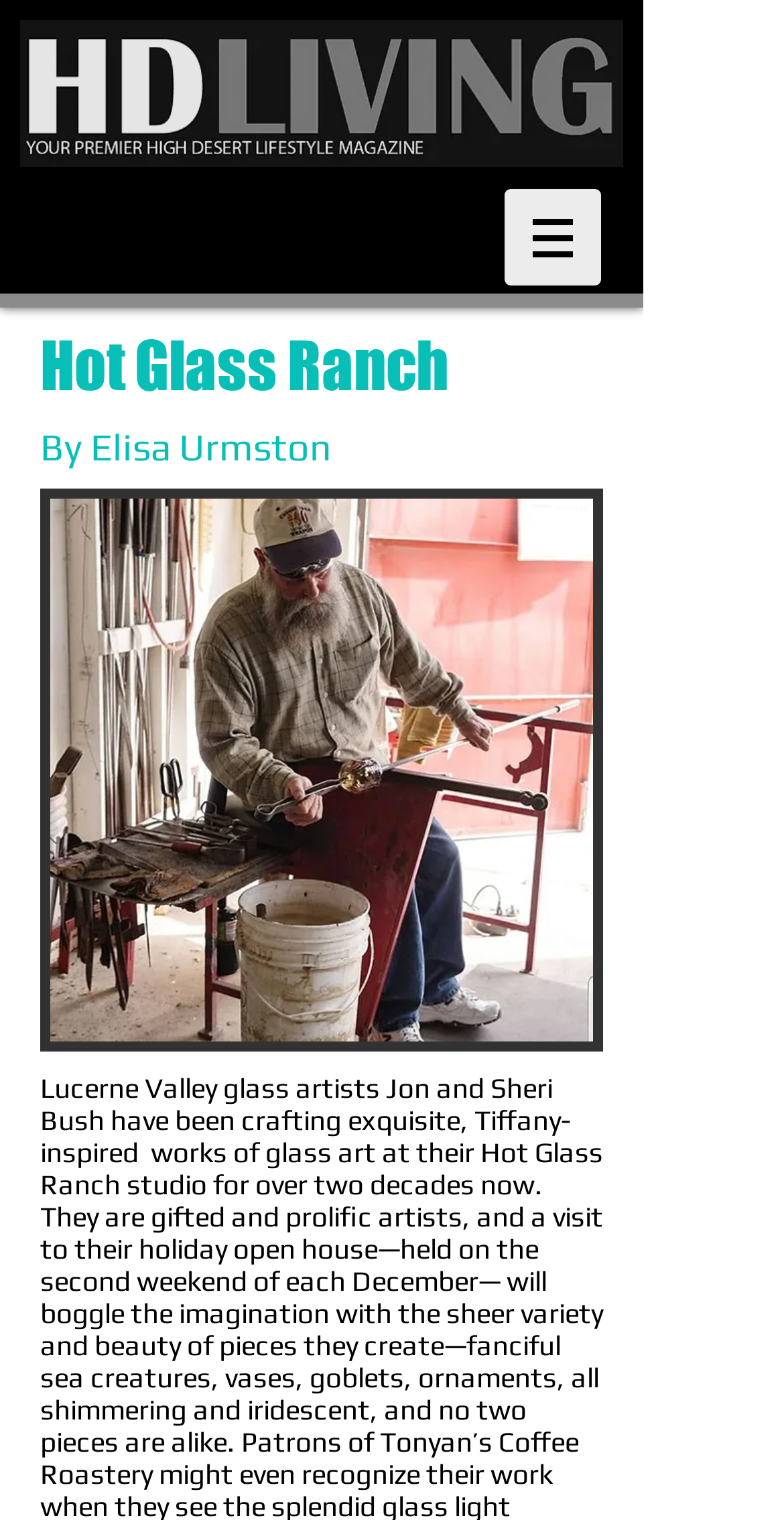Is the navigation menu expanded?
Using the details shown in the screenshot, provide a comprehensive answer to the question.

I found the answer by looking at the button element with the attribute 'expanded: False' which is a part of the navigation menu, indicating that the menu is not expanded.